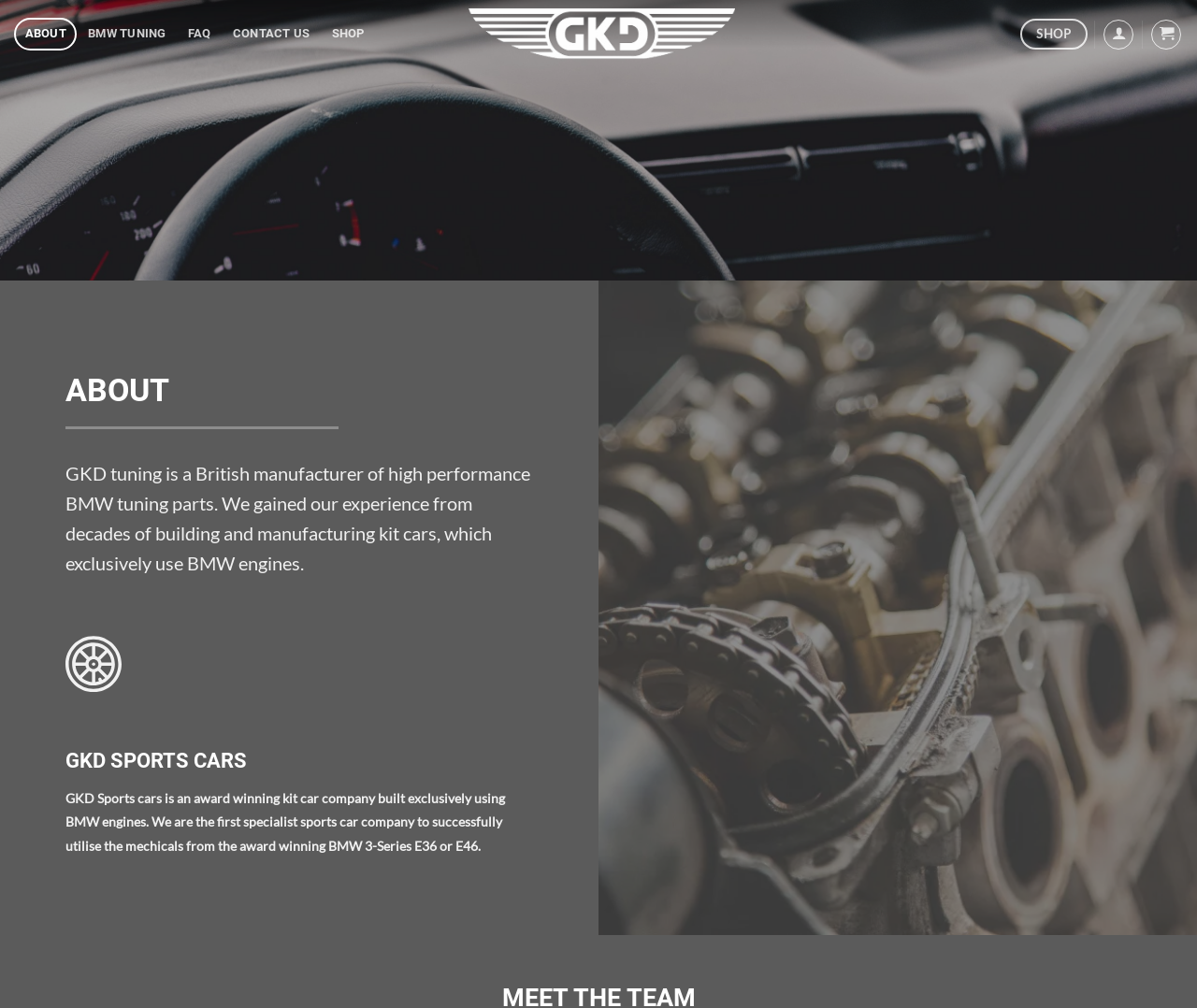Use one word or a short phrase to answer the question provided: 
What is the position of the 'SHOP' link in the top navigation bar?

Fourth